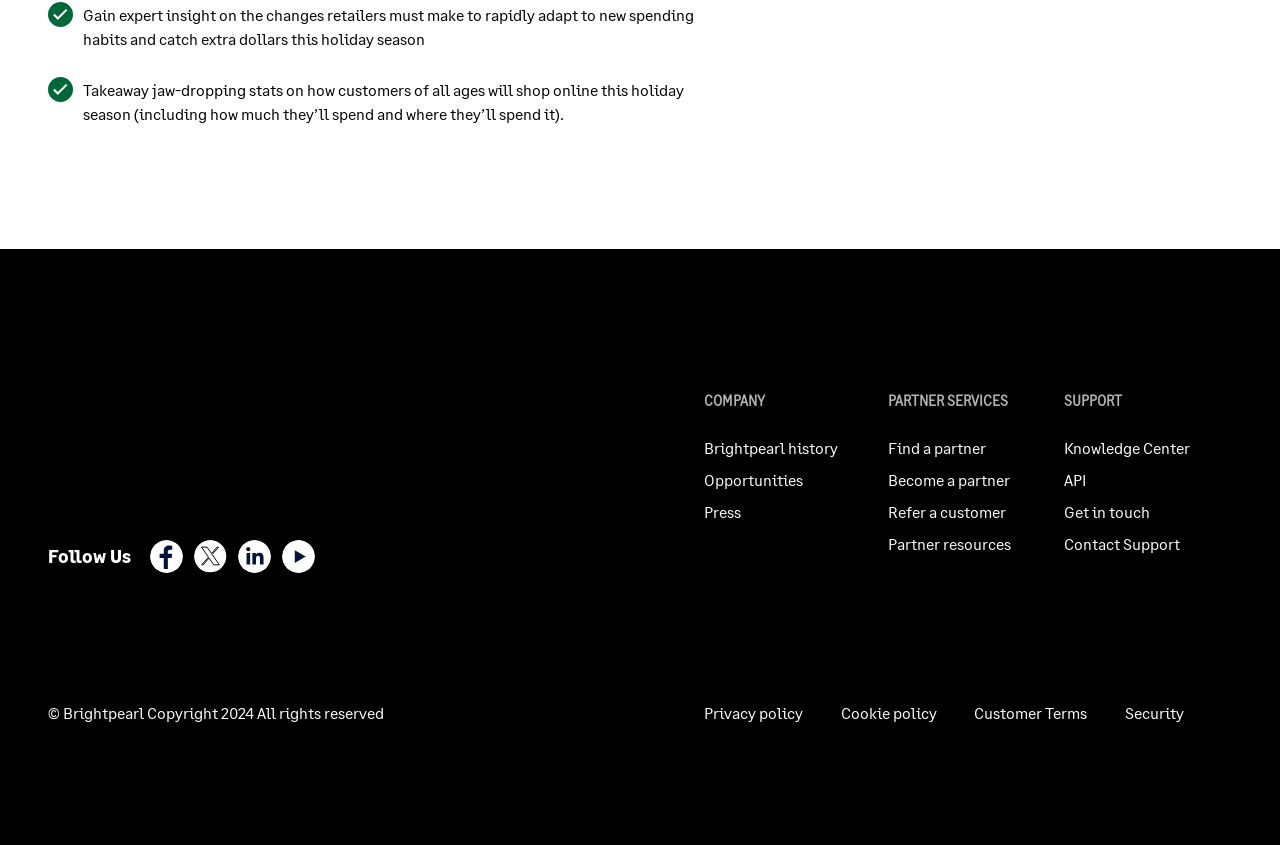Answer briefly with one word or phrase:
What is the copyright year?

2024